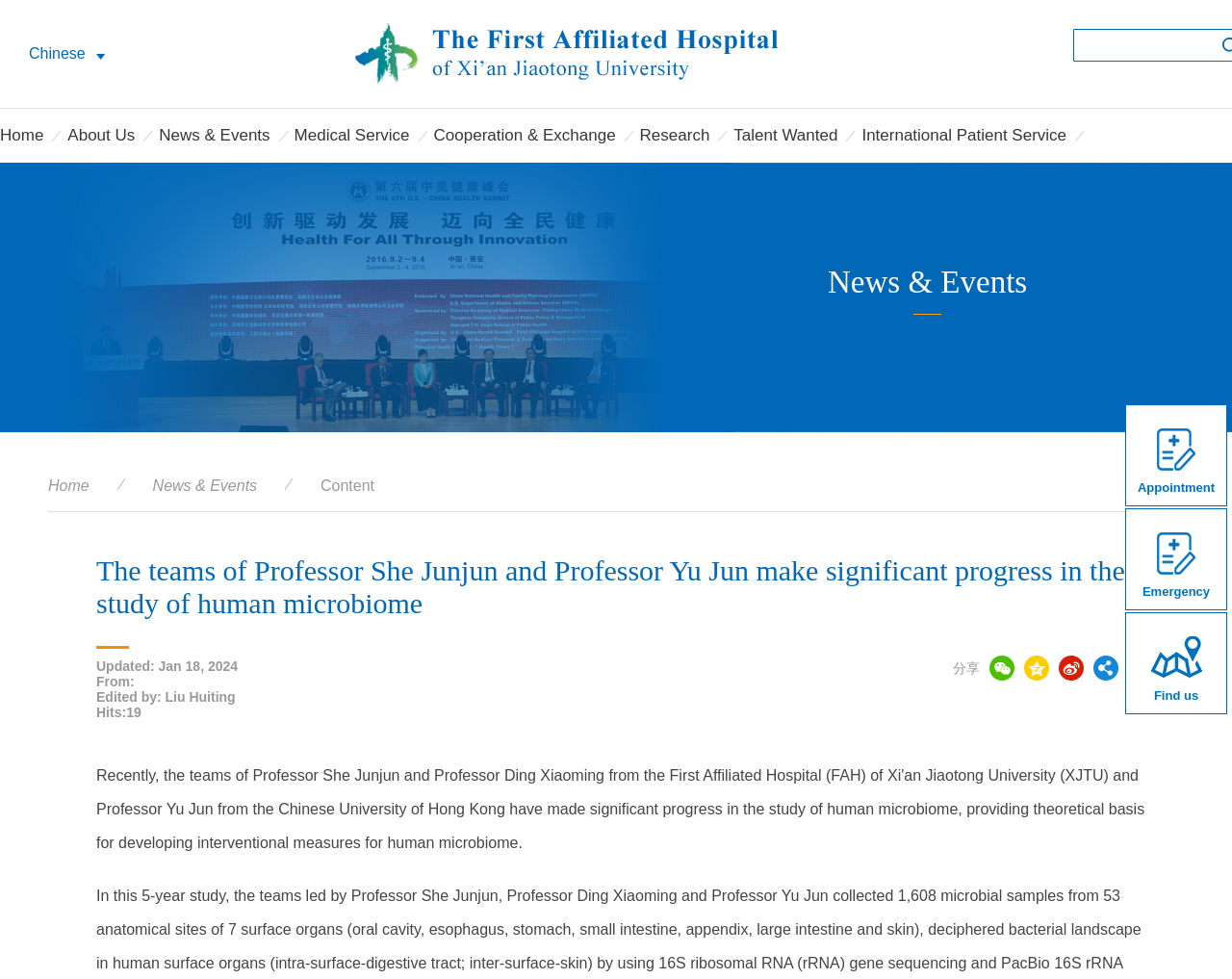Find the bounding box coordinates of the clickable area required to complete the following action: "Click the 'Home' link".

[0.0, 0.111, 0.035, 0.166]